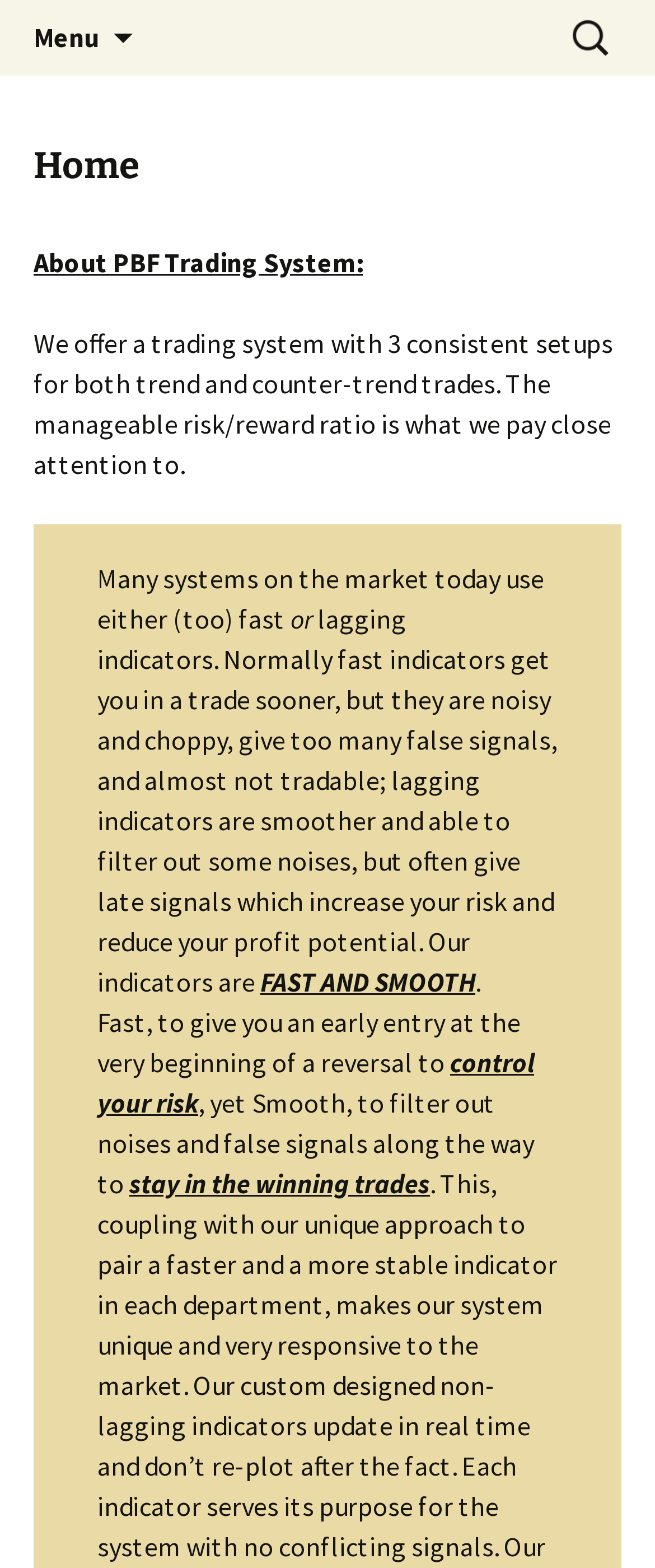How many consistent setups are offered for trades?
Please provide a single word or phrase as the answer based on the screenshot.

3